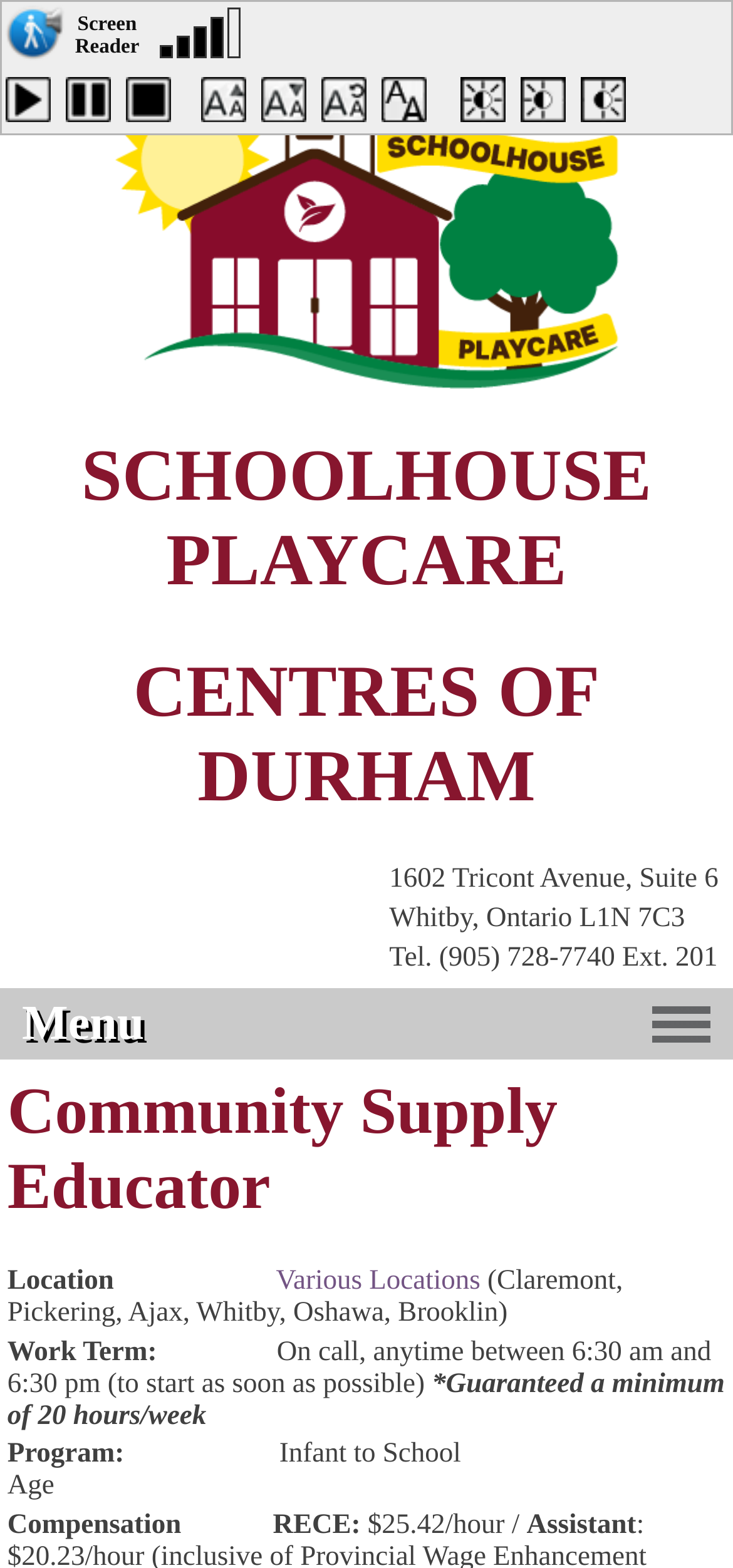Respond to the question below with a single word or phrase:
What is the phone number of Schoolhouse Playcare?

(905) 728-7740 Ext. 201